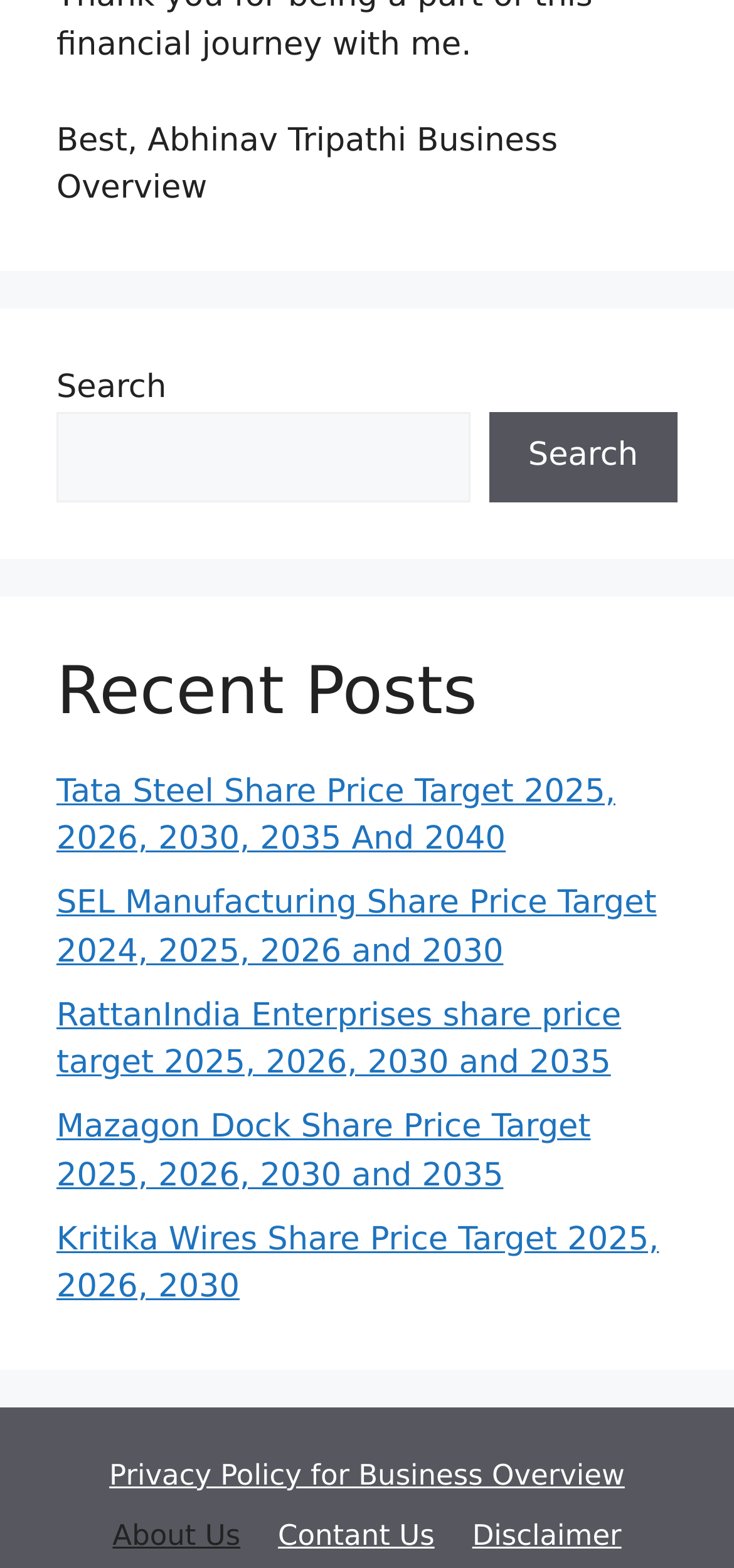Pinpoint the bounding box coordinates of the clickable element to carry out the following instruction: "Search for something."

[0.077, 0.263, 0.64, 0.32]